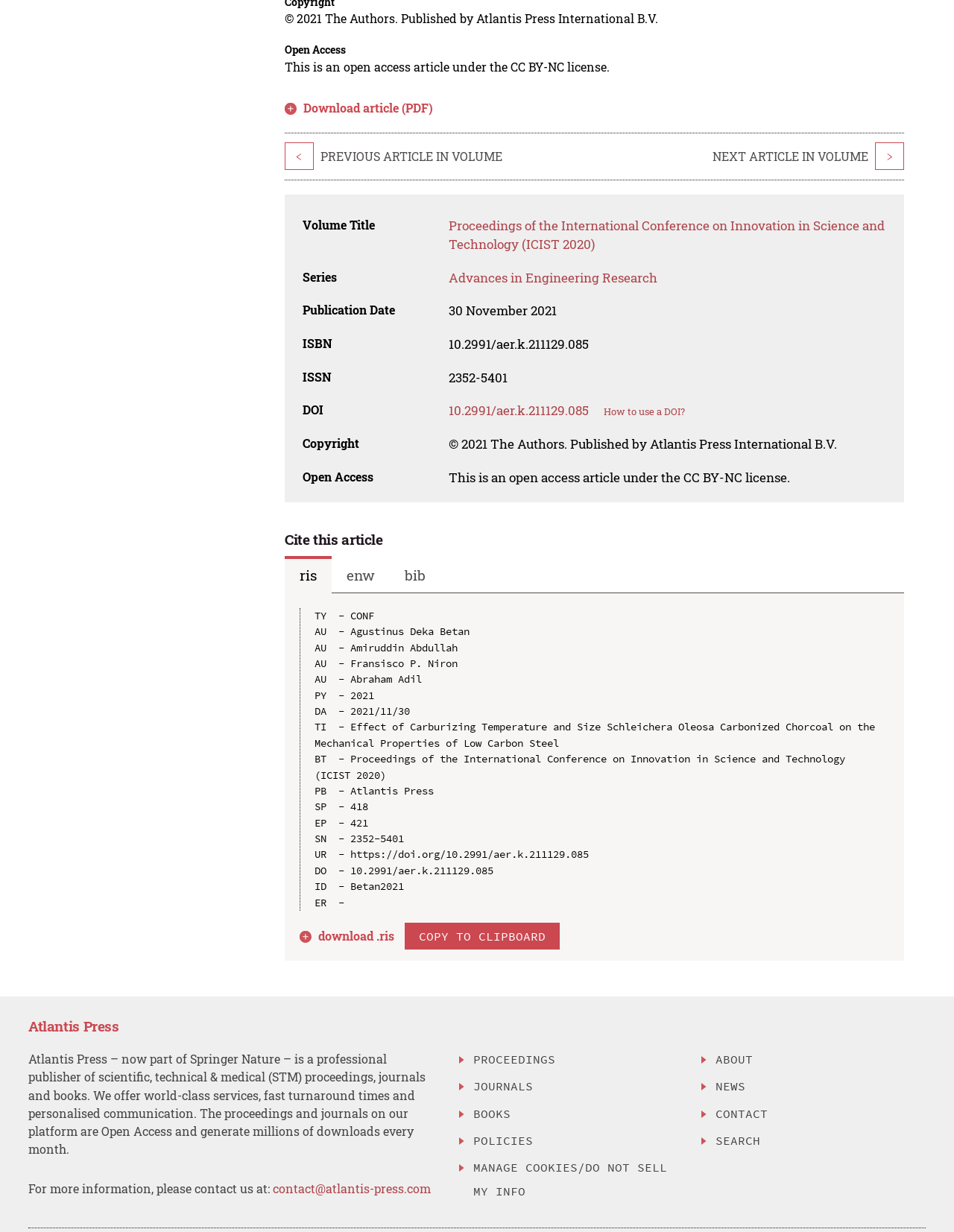Locate the bounding box coordinates of the clickable part needed for the task: "Click on the 'Agriculture Alliance' link".

None